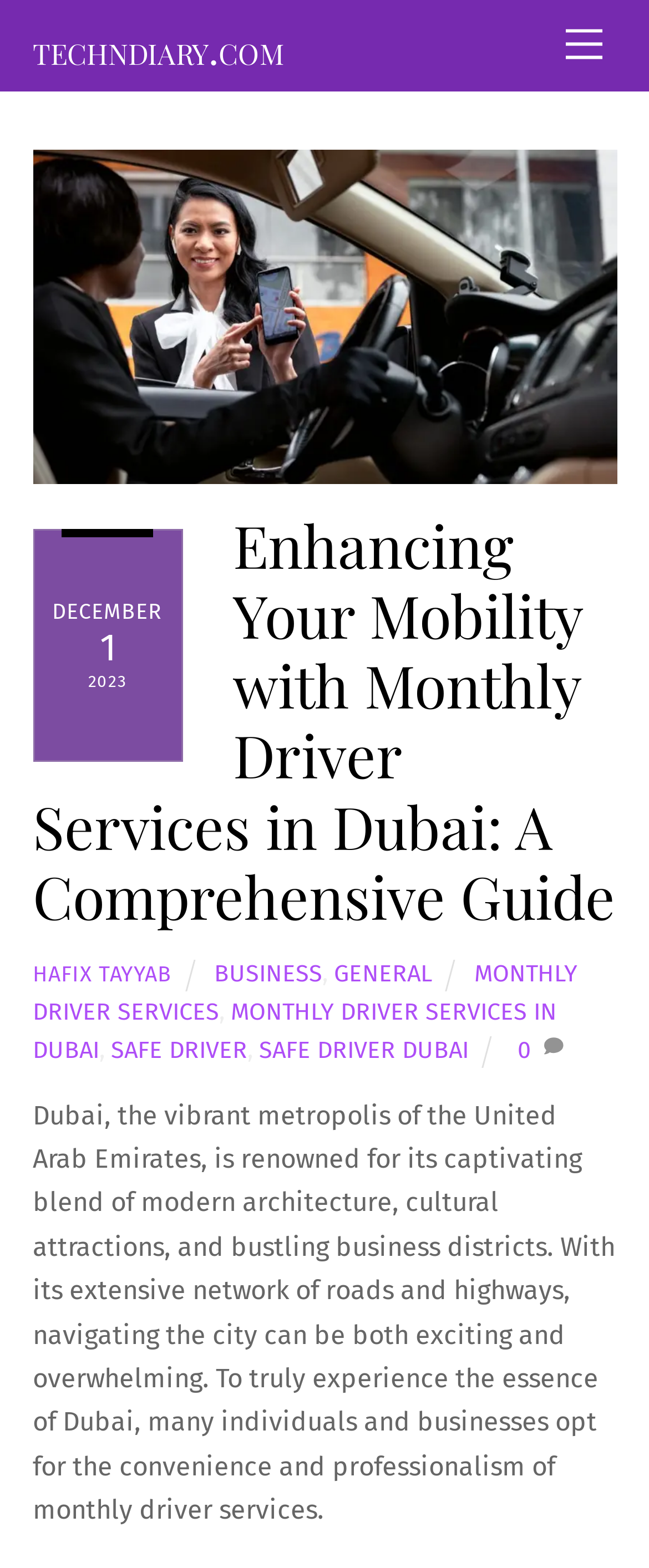Please find and generate the text of the main heading on the webpage.

Enhancing Your Mobility with Monthly Driver Services in Dubai: A Comprehensive Guide